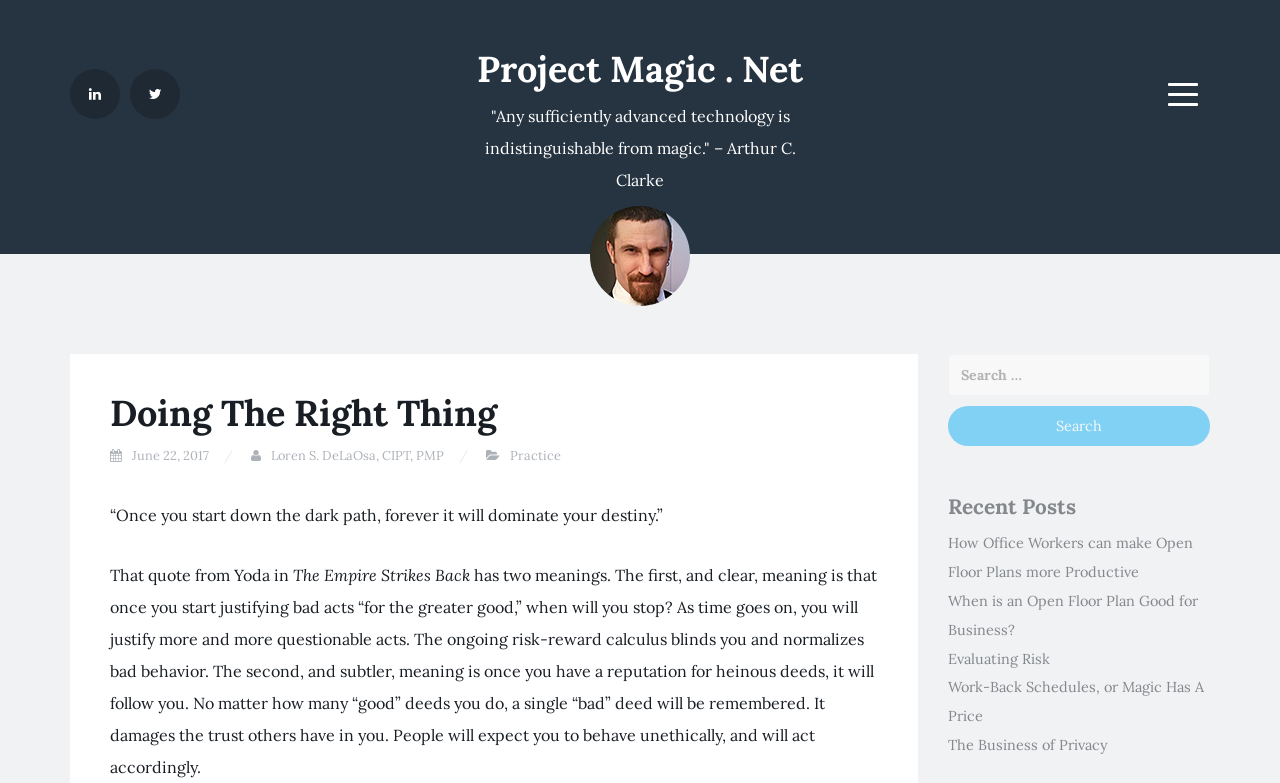Please specify the bounding box coordinates of the region to click in order to perform the following instruction: "View the profile of Loren S. DeLaOsa, CSM/PMP".

[0.461, 0.263, 0.539, 0.39]